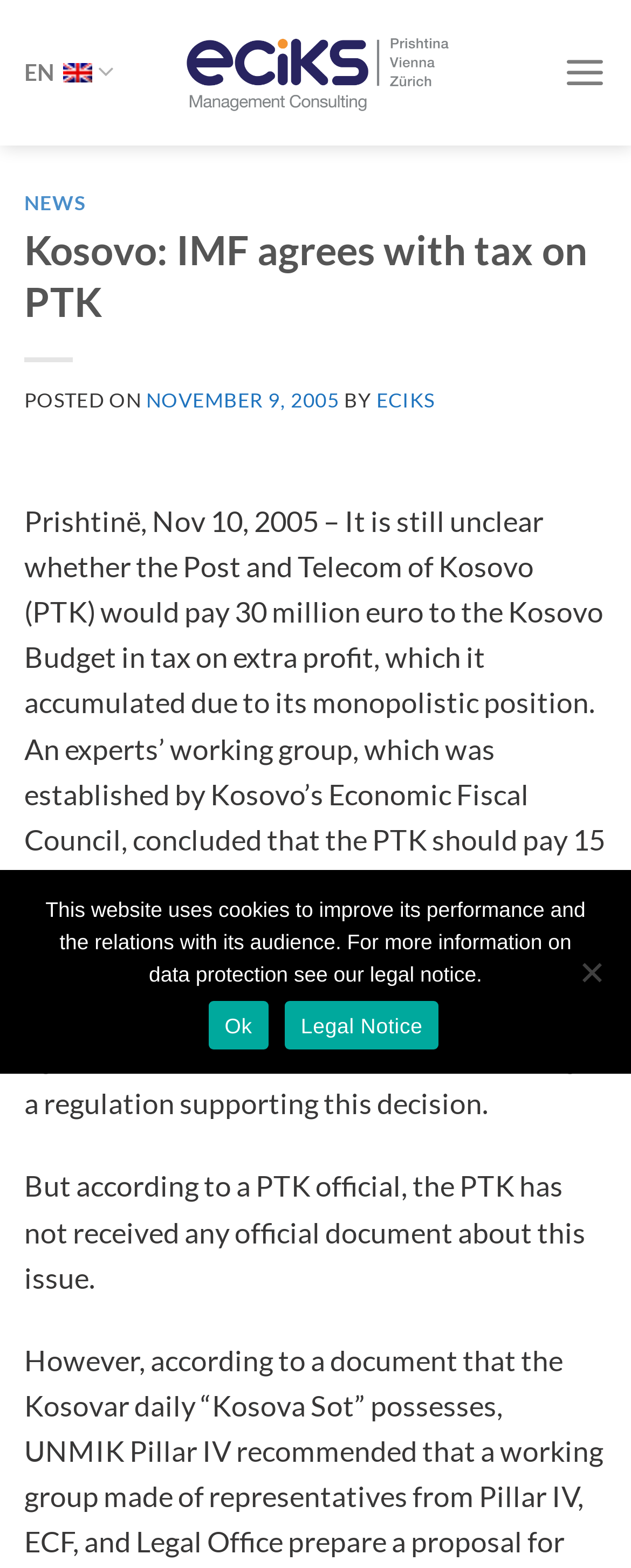Find the bounding box coordinates for the area that must be clicked to perform this action: "View July 2022".

None